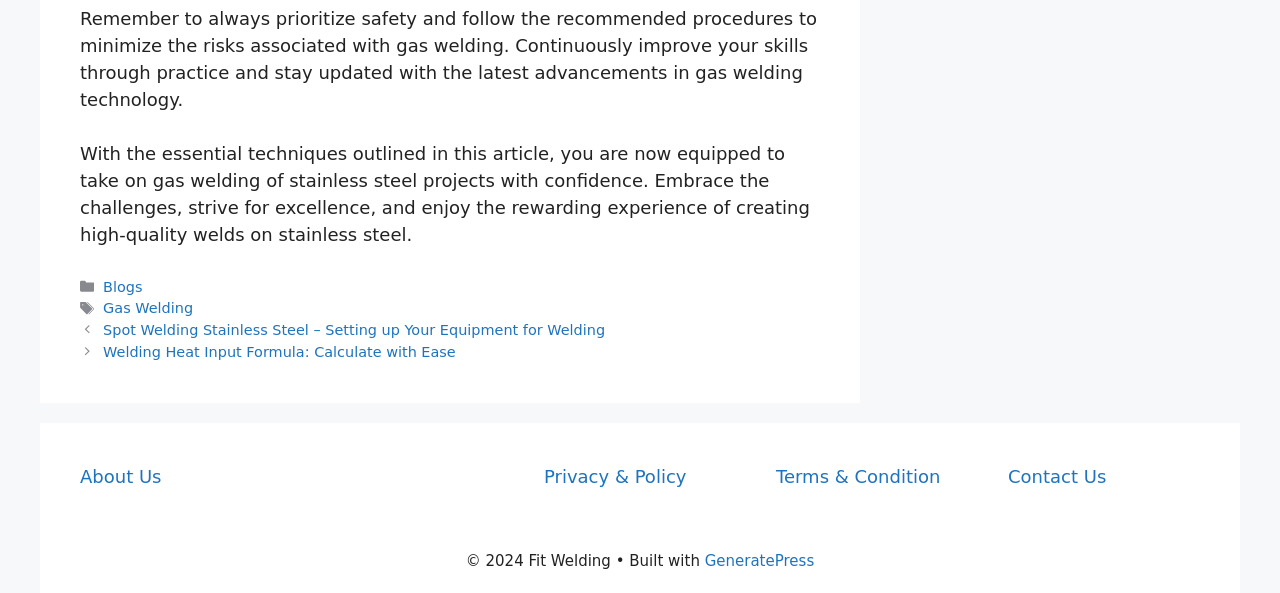Specify the bounding box coordinates of the area to click in order to follow the given instruction: "Explore the terms and condition page."

[0.606, 0.786, 0.735, 0.822]